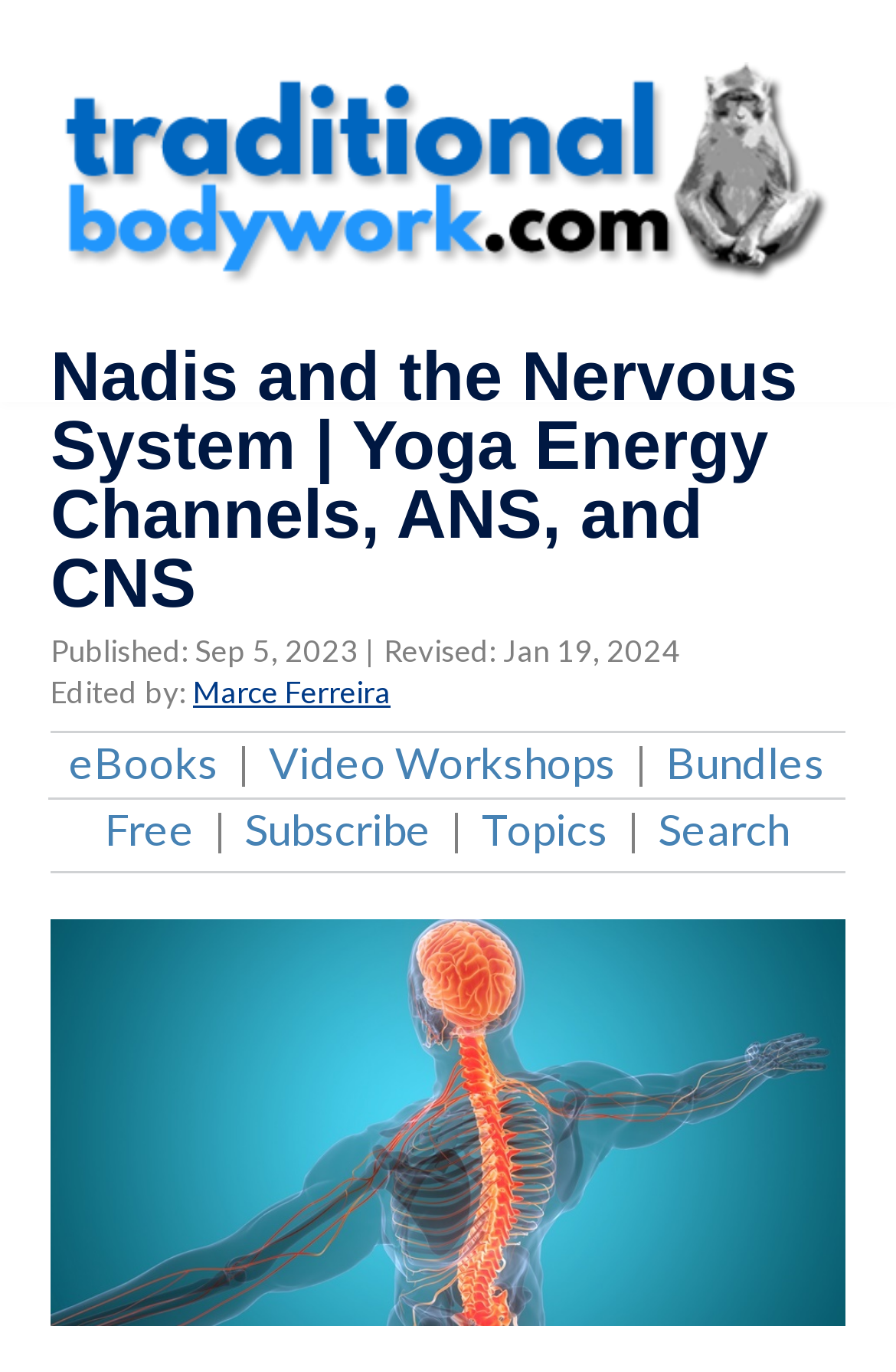Given the webpage screenshot, identify the bounding box of the UI element that matches this description: "name="submit" value="Post Comment"".

None